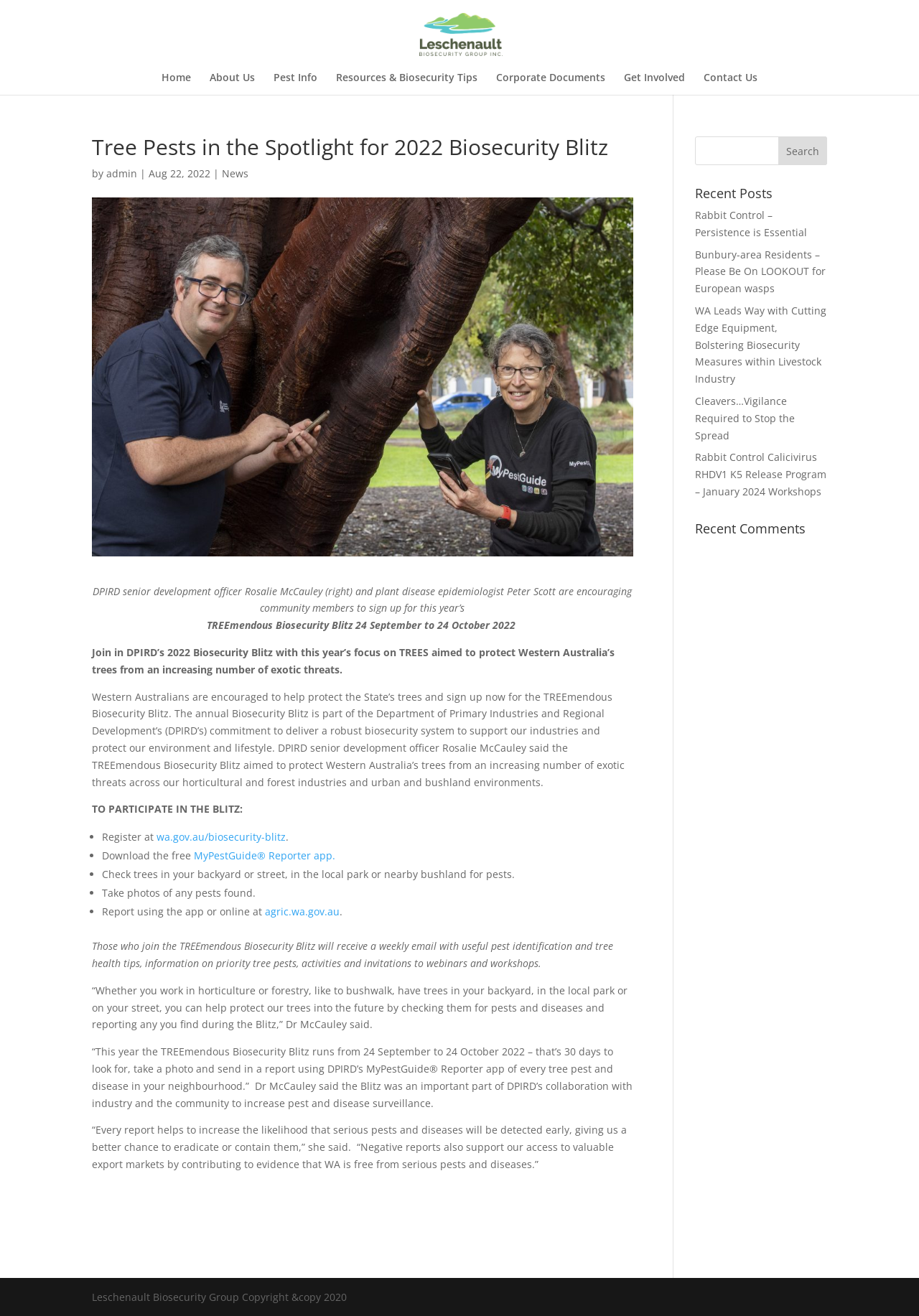Specify the bounding box coordinates of the area to click in order to follow the given instruction: "Check the 'Recent Posts' section."

[0.756, 0.142, 0.9, 0.157]